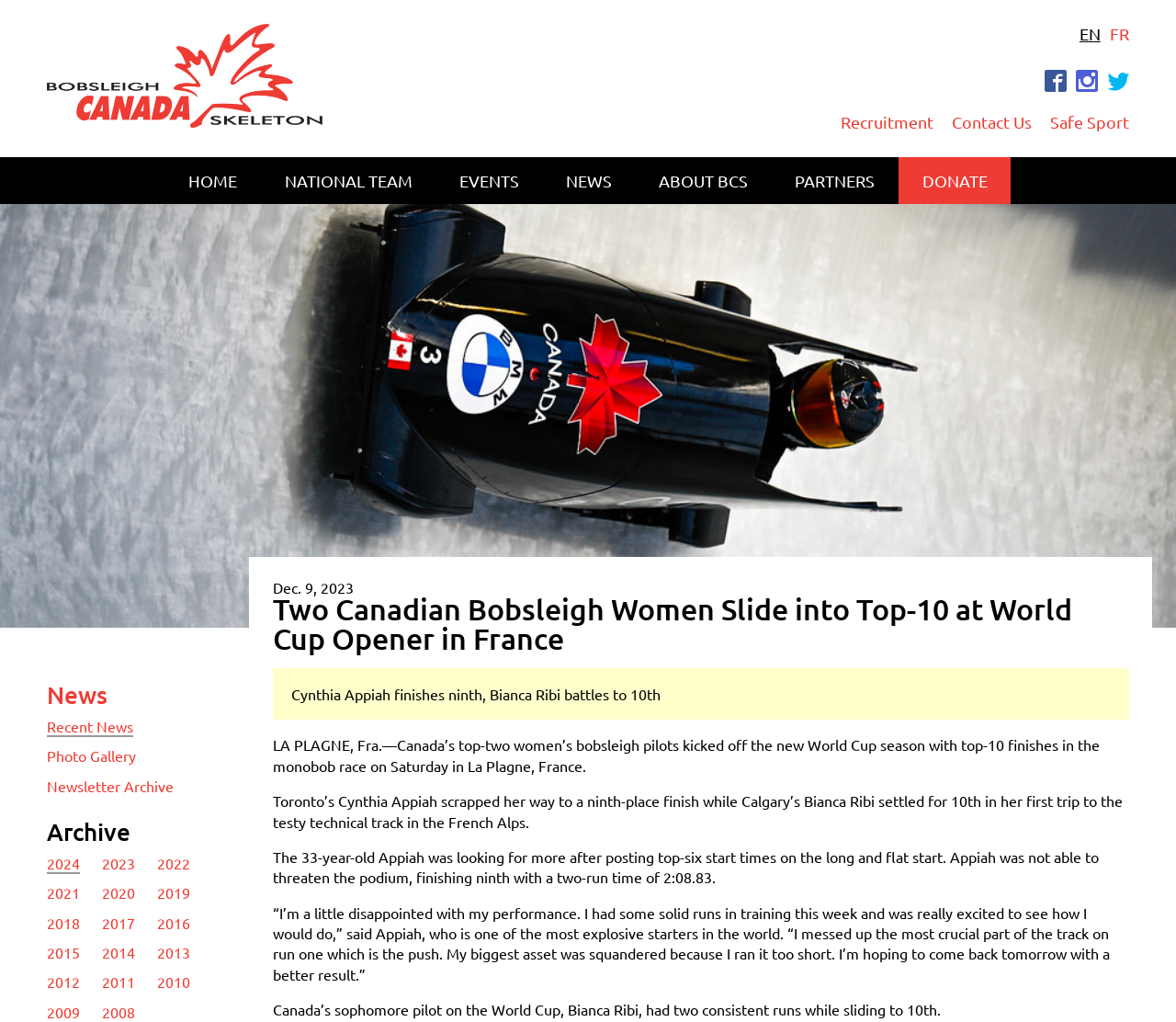Please provide a one-word or phrase answer to the question: 
What is the name of the Canadian bobsleigh pilot who finished ninth?

Cynthia Appiah